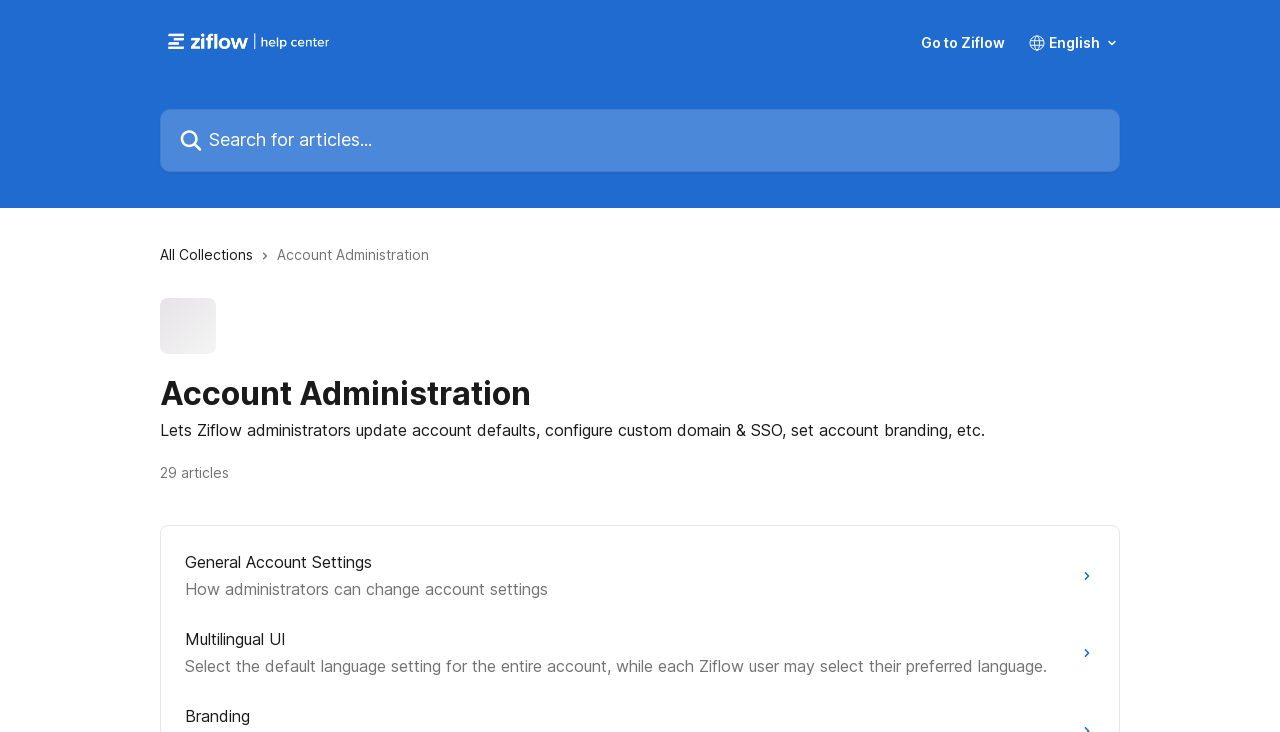From the webpage screenshot, predict the bounding box of the UI element that matches this description: "name="q" placeholder="Search for articles..."".

[0.125, 0.149, 0.875, 0.235]